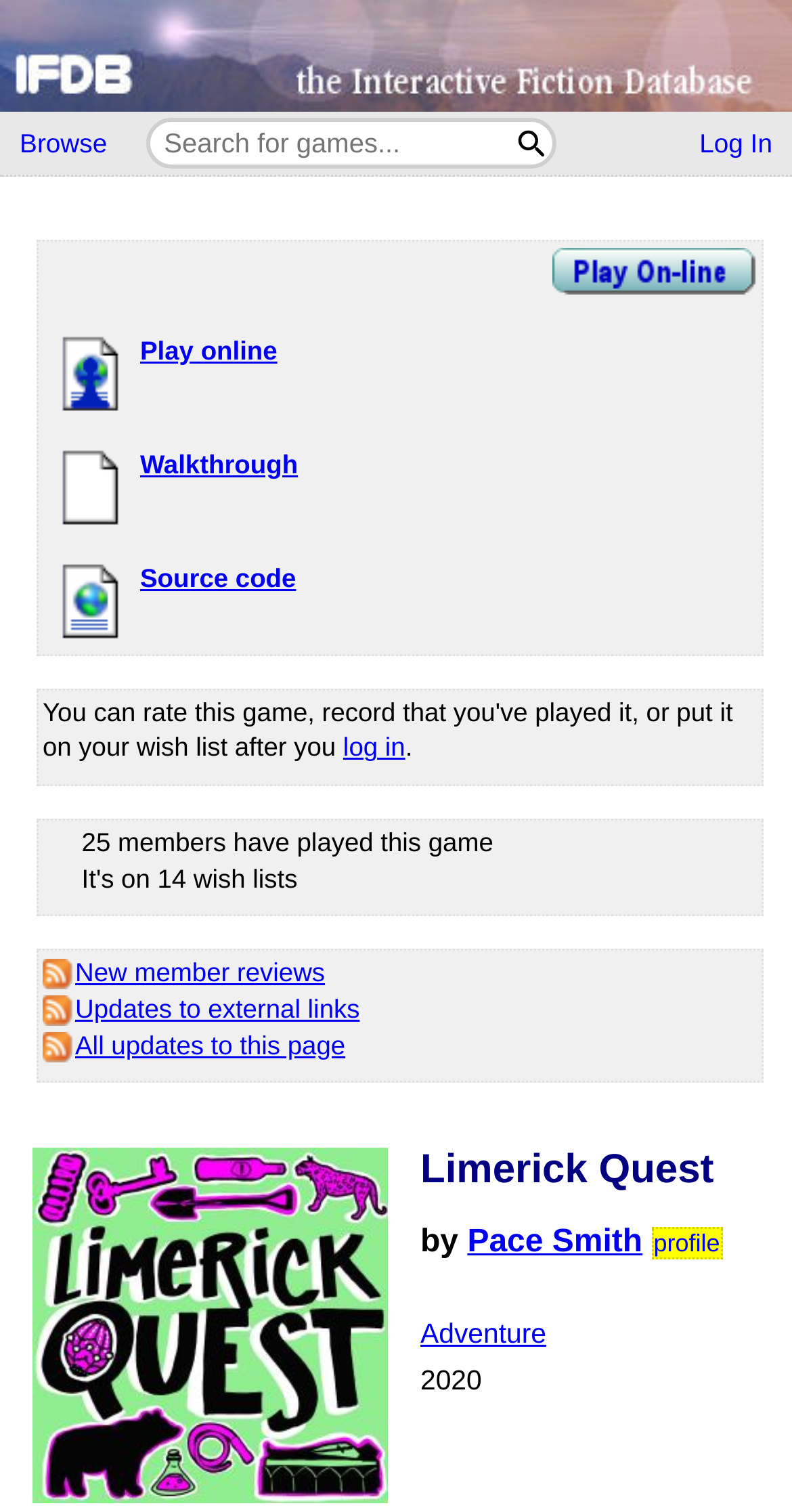What can you do with this game after logging in?
Answer the question with a single word or phrase derived from the image.

Rate, record, or wishlist